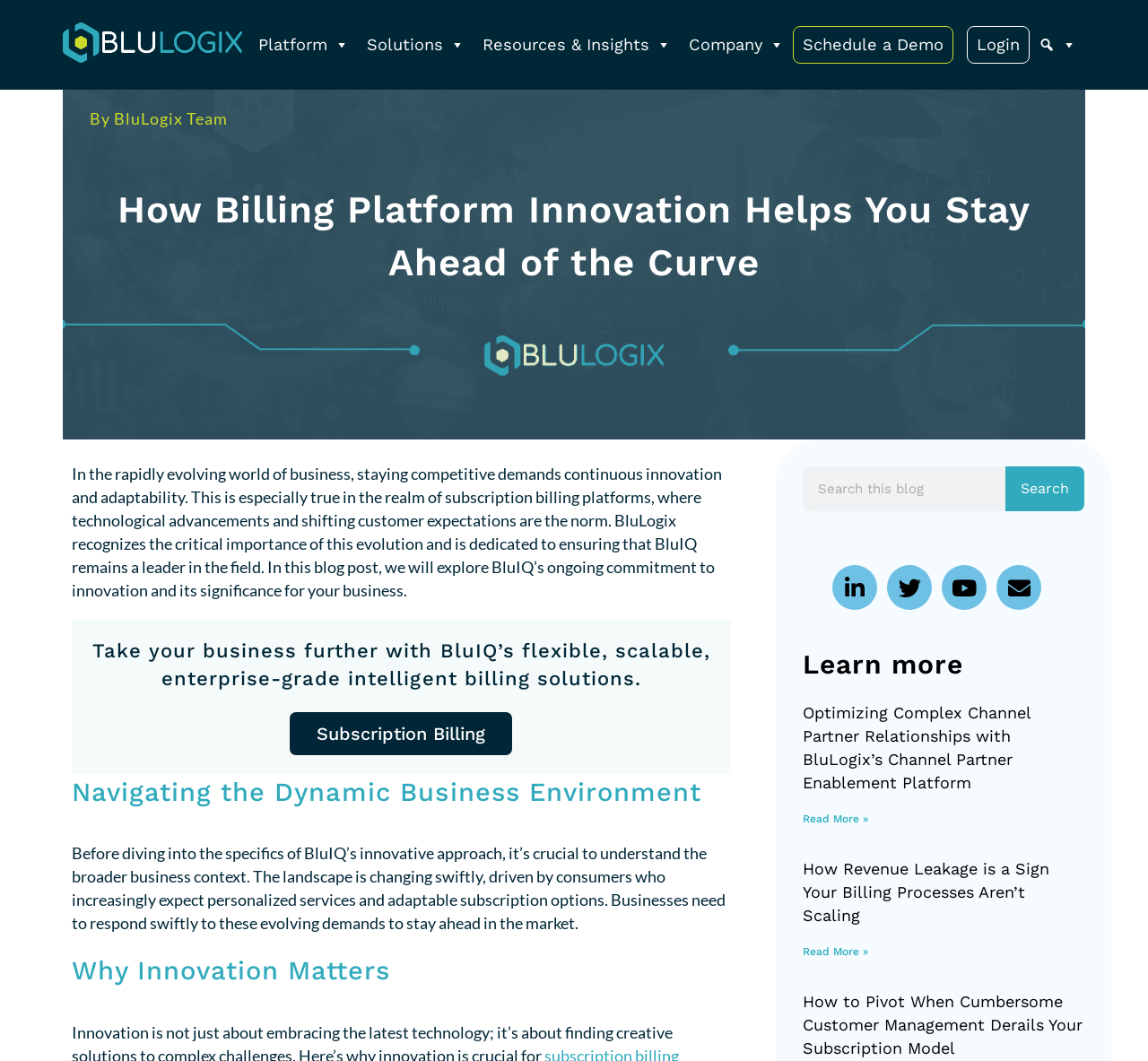Please examine the image and provide a detailed answer to the question: What is the purpose of BluIQ's innovation?

According to the text, 'staying competitive demands continuous innovation and adaptability' and BluIQ is dedicated to ensuring it remains a leader in the field, implying that the purpose of its innovation is to stay ahead in the market.